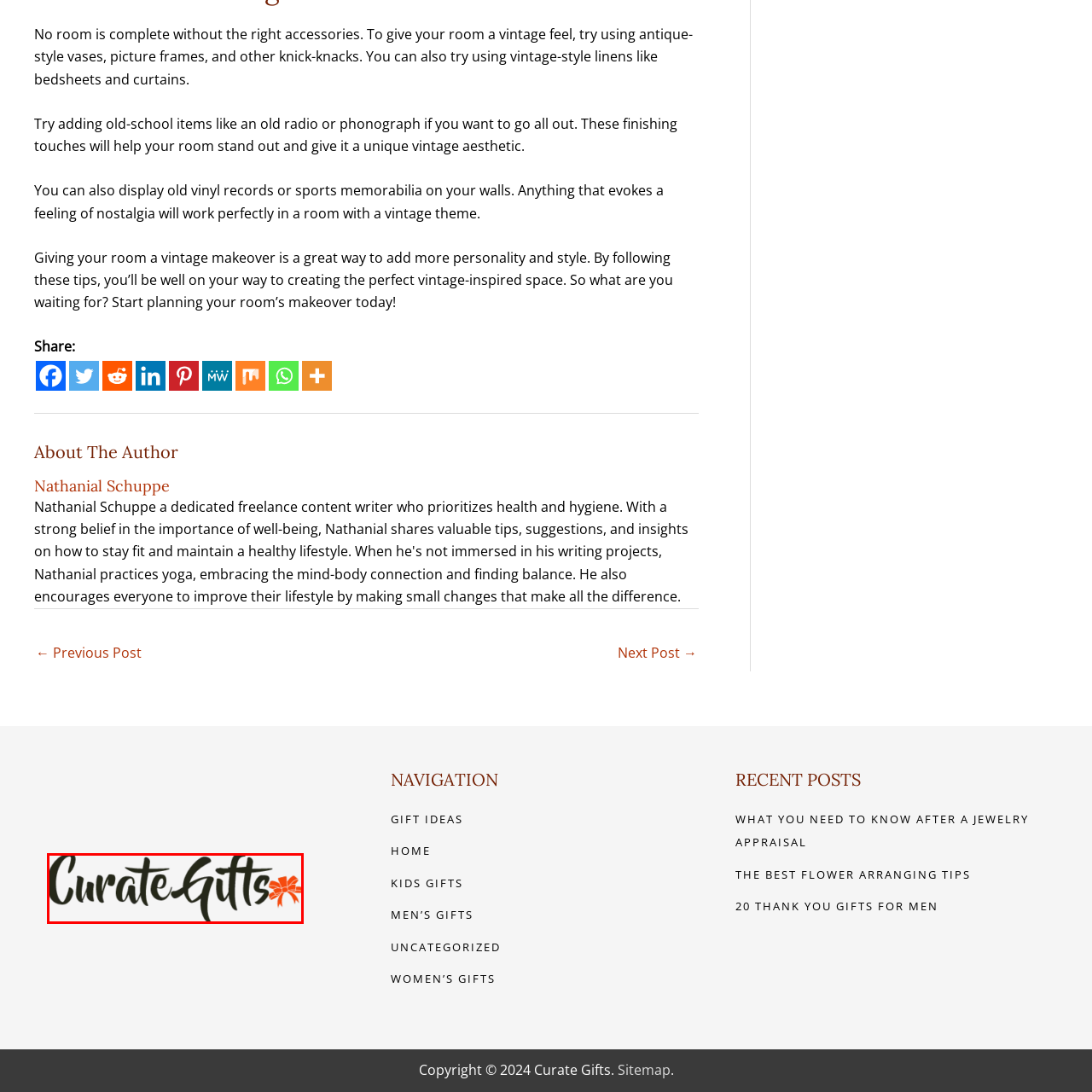Describe in detail the elements and actions shown in the image within the red-bordered area.

The image displays the logo for "Curate Gifts," featuring an elegant and stylized script. The text is predominantly presented in a warm, inviting black color with a touch of artistic flair, indicating the brand’s focus on unique and thoughtful gift selections. Accompanying the name is a vibrant orange bow, adding a festive touch that suggests celebration and joy. This logo encapsulates the essence of a gifting service, appealing to those looking to find special items for various occasions. The overall design enhances the brand's identity as one that values creativity and thoughtfulness in gifting.